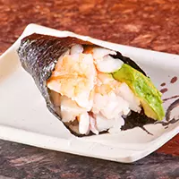Answer the following inquiry with a single word or phrase:
What is the color of the plate?

White